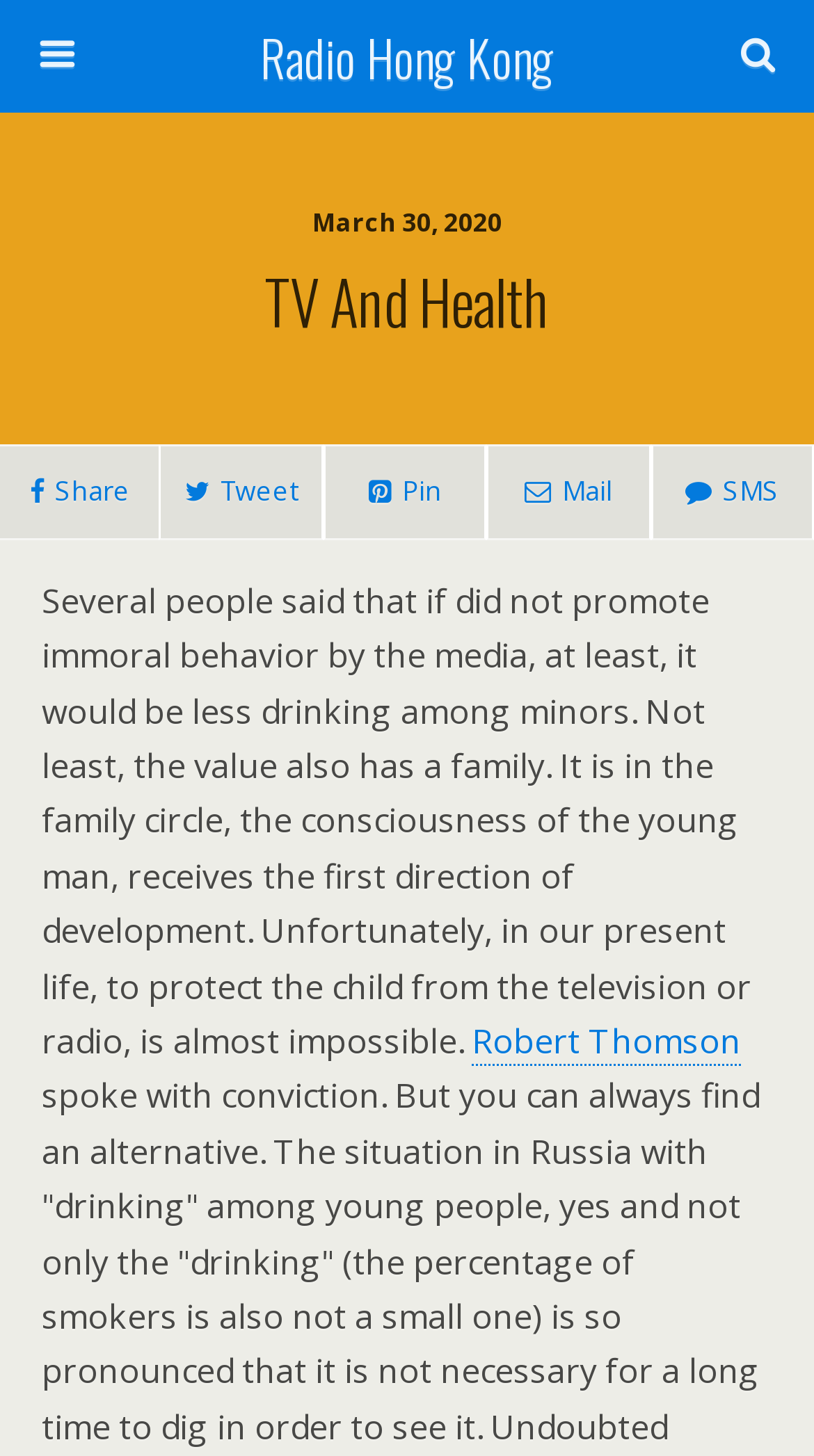What is the date mentioned on the webpage?
Respond with a short answer, either a single word or a phrase, based on the image.

March 30, 2020